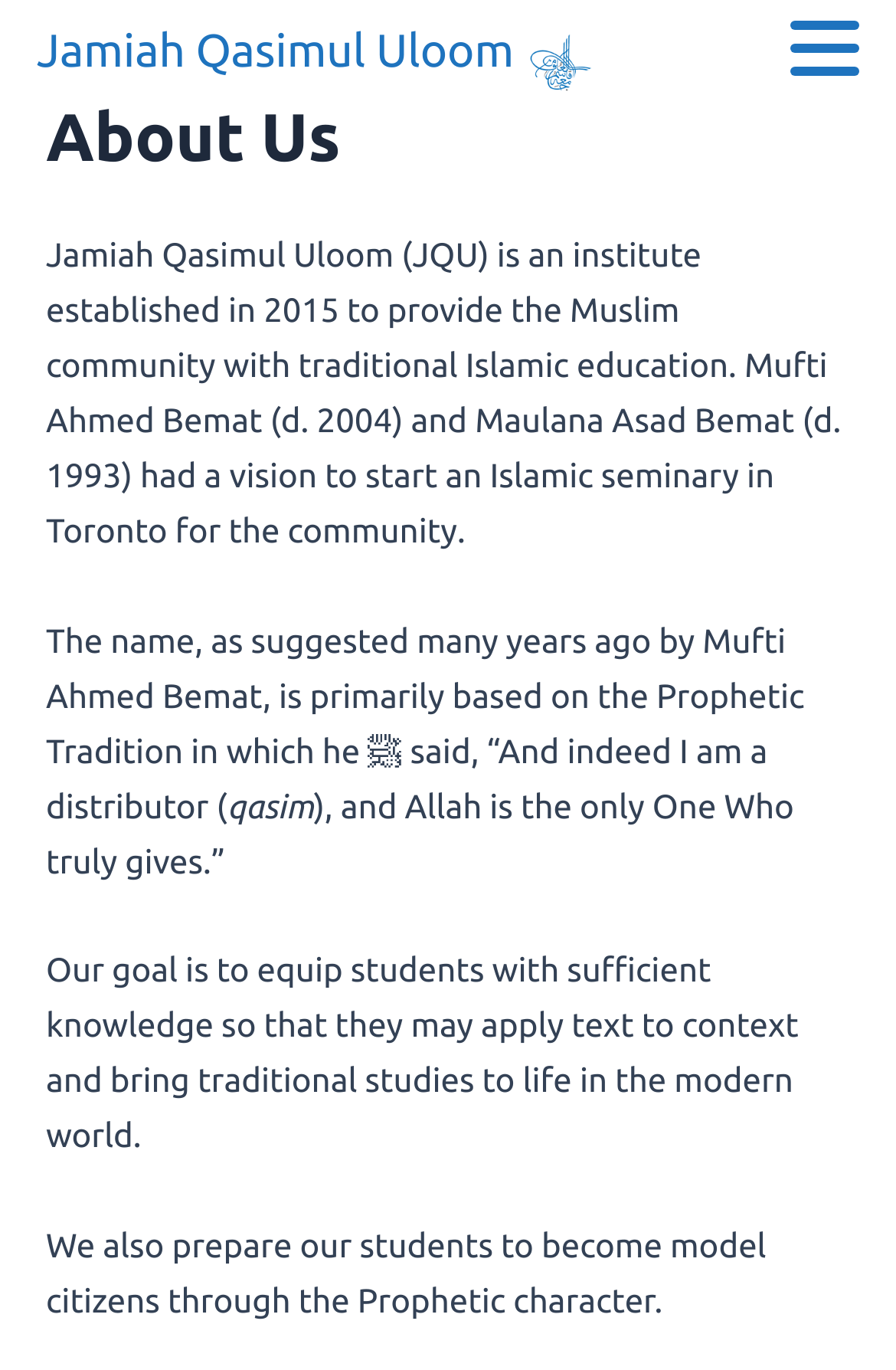What is the goal of the institute?
Based on the visual details in the image, please answer the question thoroughly.

The goal of the institute is mentioned in the third static text element, which states 'Our goal is to equip students with sufficient knowledge so that they may apply text to context and bring traditional studies to life in the modern world.'.